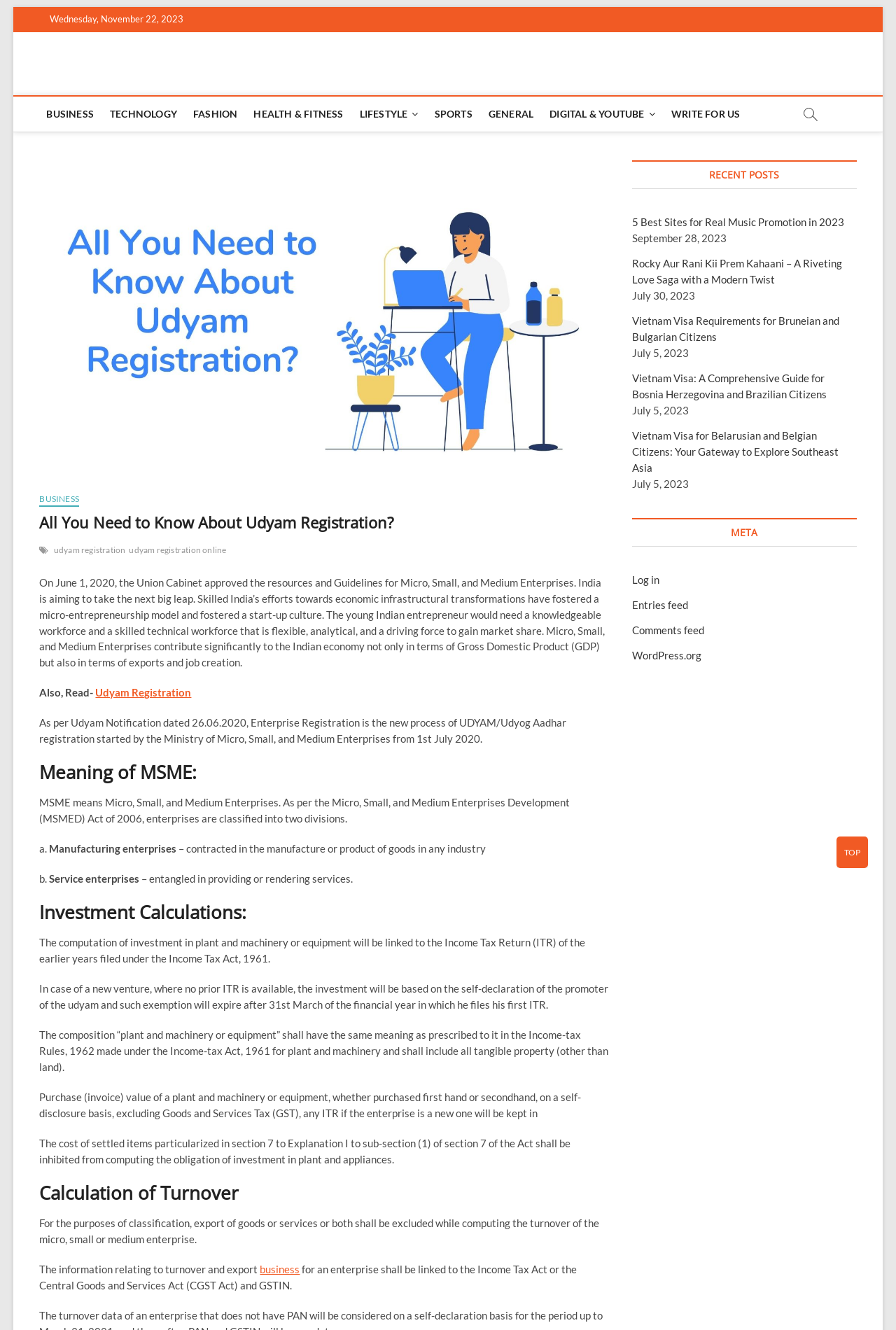What are the two divisions of MSME?
Carefully examine the image and provide a detailed answer to the question.

According to the webpage, MSME means Micro, Small, and Medium Enterprises, and as per the Micro, Small, and Medium Enterprises Development (MSMED) Act of 2006, enterprises are classified into two divisions, which are Manufacturing enterprises and Service enterprises.